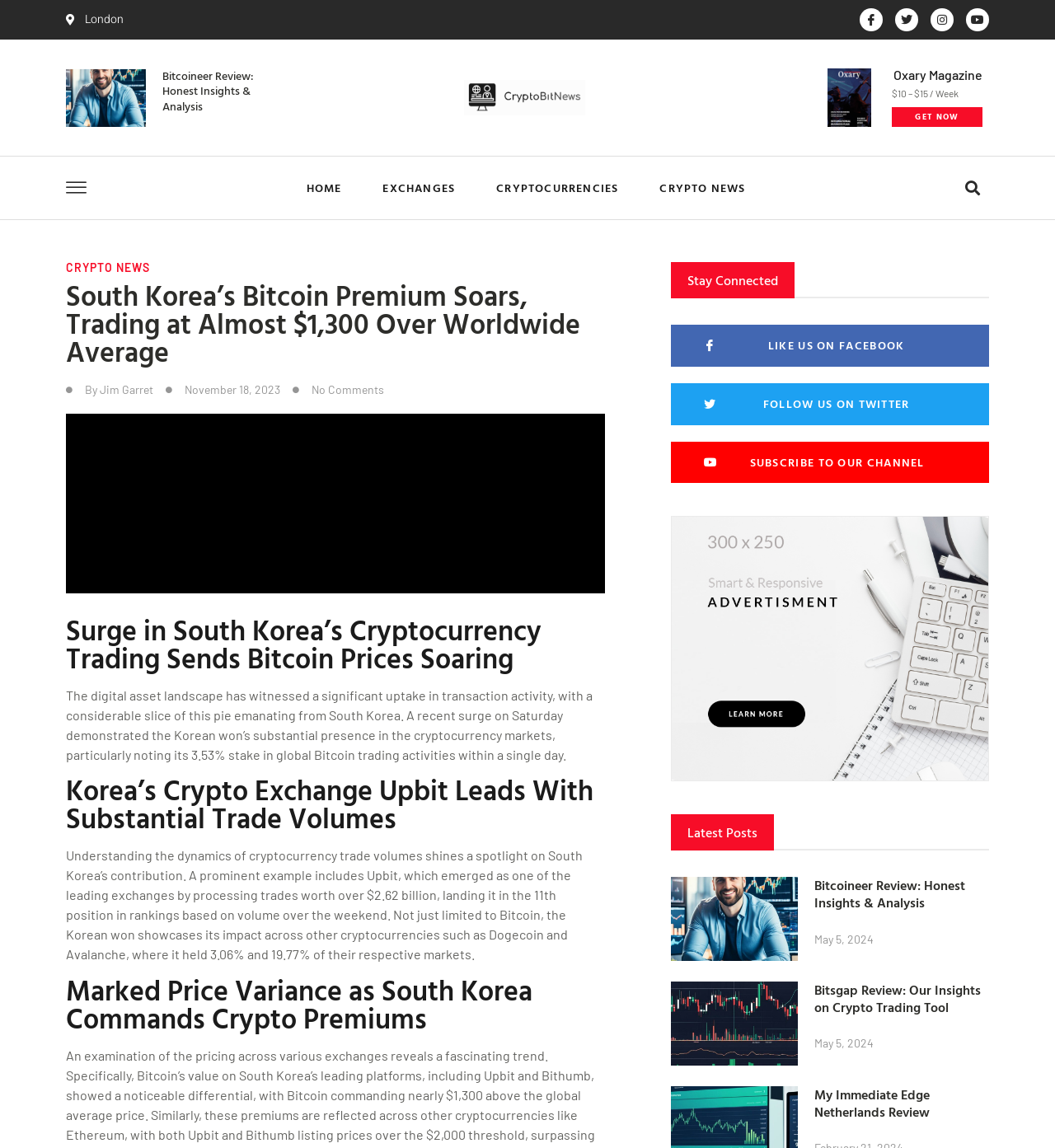Identify the bounding box coordinates of the region that should be clicked to execute the following instruction: "Get latest crypto news".

[0.625, 0.153, 0.707, 0.174]